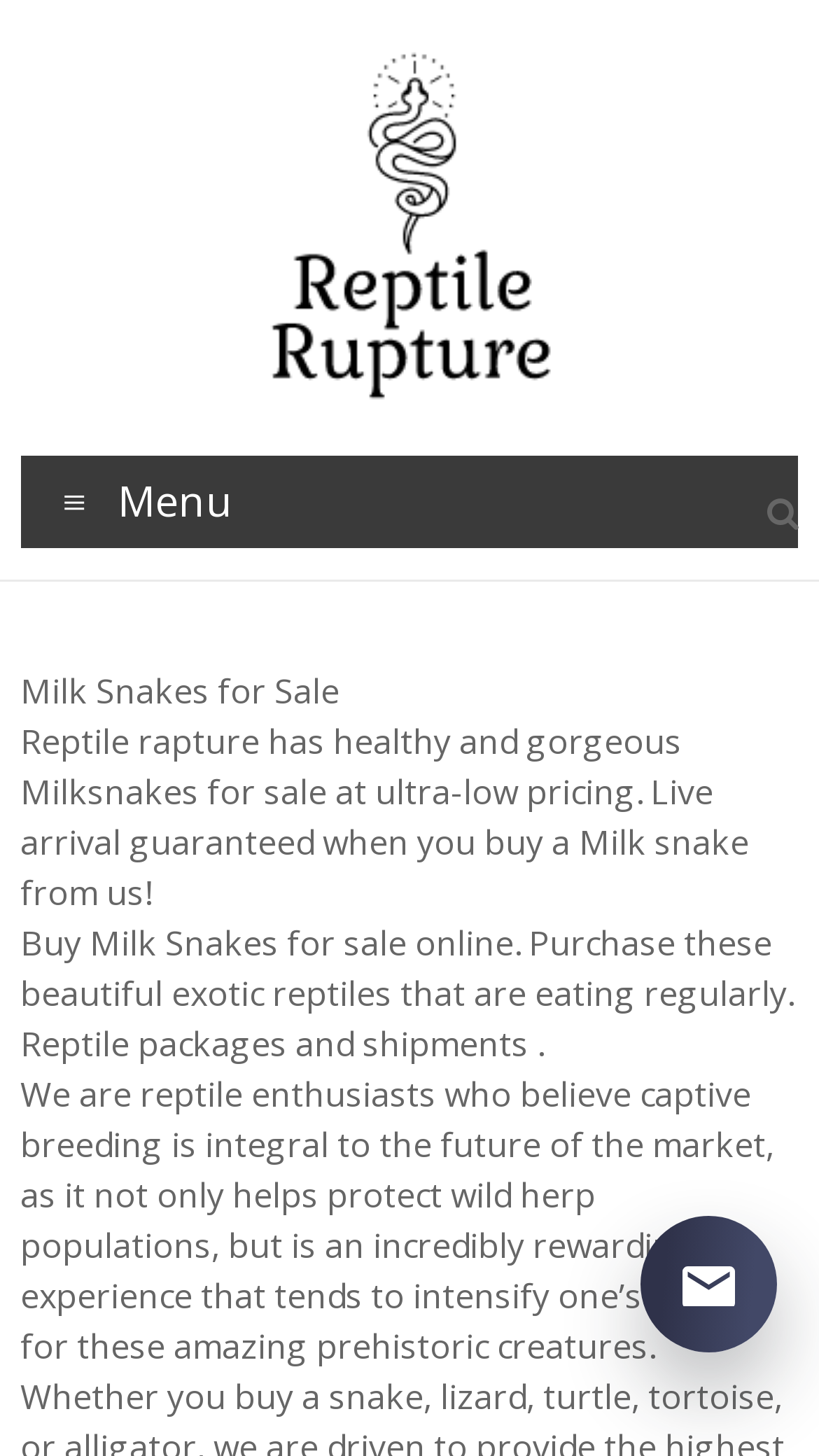Elaborate on the webpage's design and content in a detailed caption.

The webpage is about Milk Snakes for sale at Reptile Rupture Pet Shop. At the top left, there is a link and an image with the text "REPTILES FOR SALE", which is also a heading. Below this, there is a static text "Reptile Rupture Pet Shop". To the right of this text, there is a "Menu" option. 

Below the "REPTILES FOR SALE" heading, there is a static text "Milk Snakes for Sale" followed by a descriptive paragraph about the Milk Snakes, mentioning their health, pricing, and live arrival guarantee. 

Further down, there is another paragraph describing the sale of Milk Snakes online, including information about their diet and shipping.